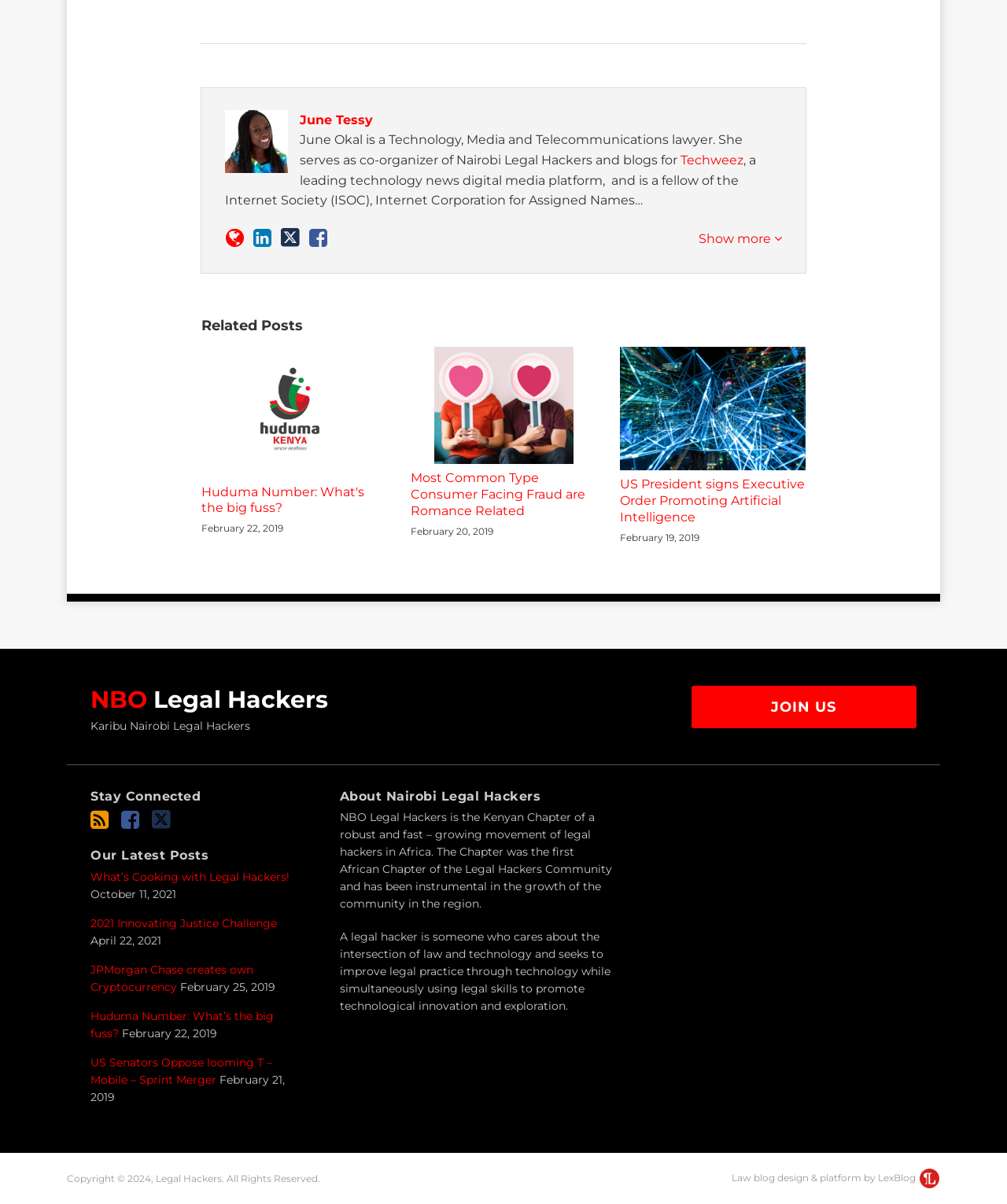Answer with a single word or phrase: 
What is June Tessy's profession?

Lawyer